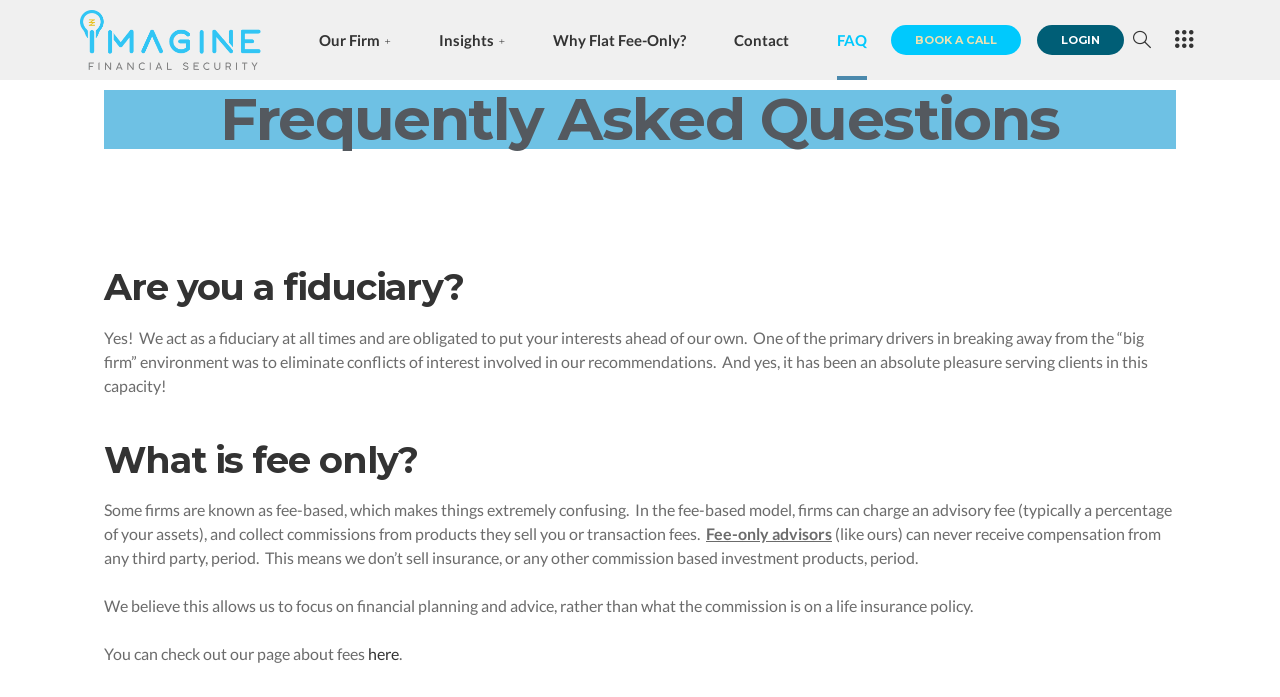Determine the main headline from the webpage and extract its text.

Frequently Asked Questions